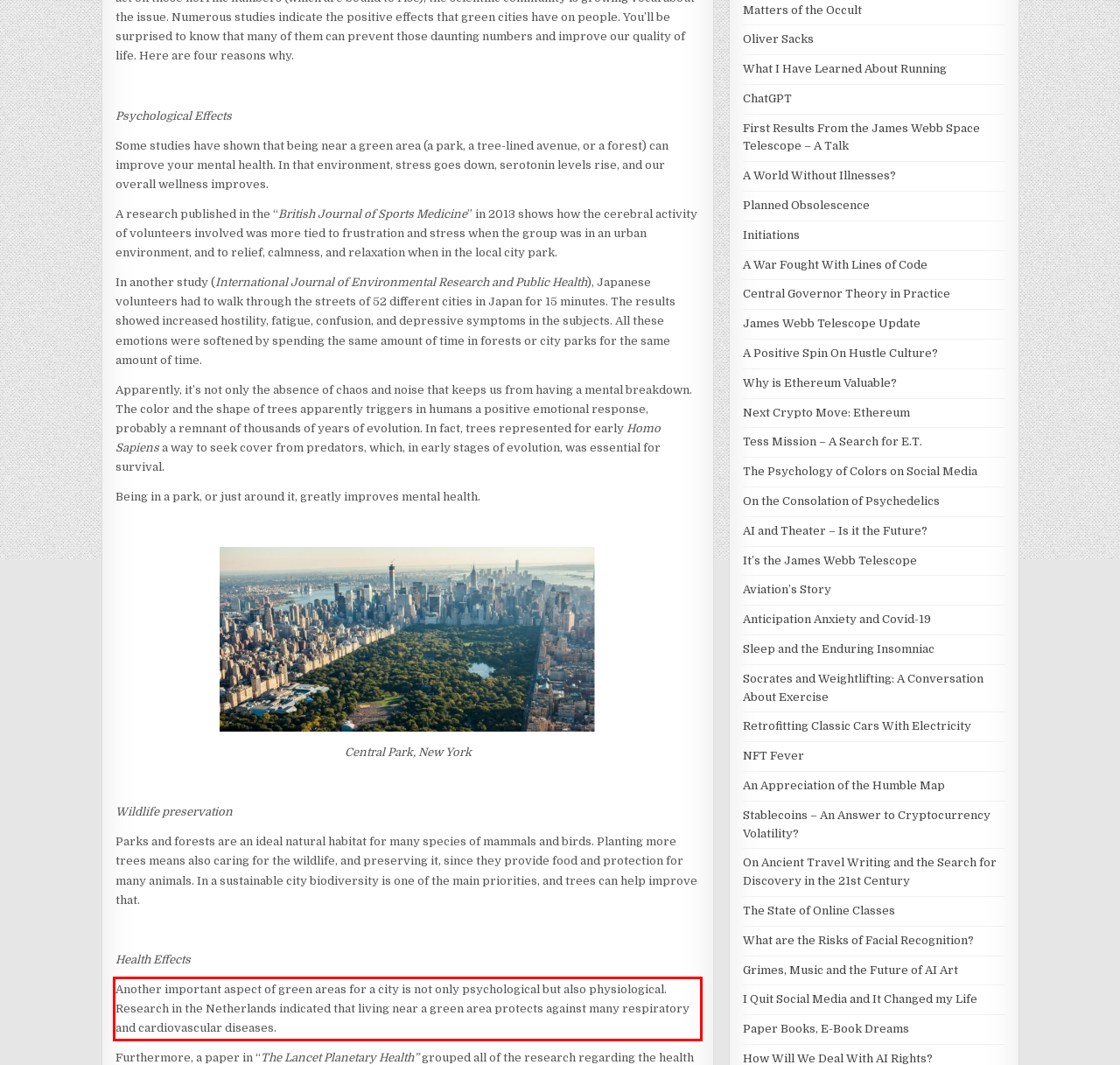Identify the red bounding box in the webpage screenshot and perform OCR to generate the text content enclosed.

Another important aspect of green areas for a city is not only psychological but also physiological. Research in the Netherlands indicated that living near a green area protects against many respiratory and cardiovascular diseases.